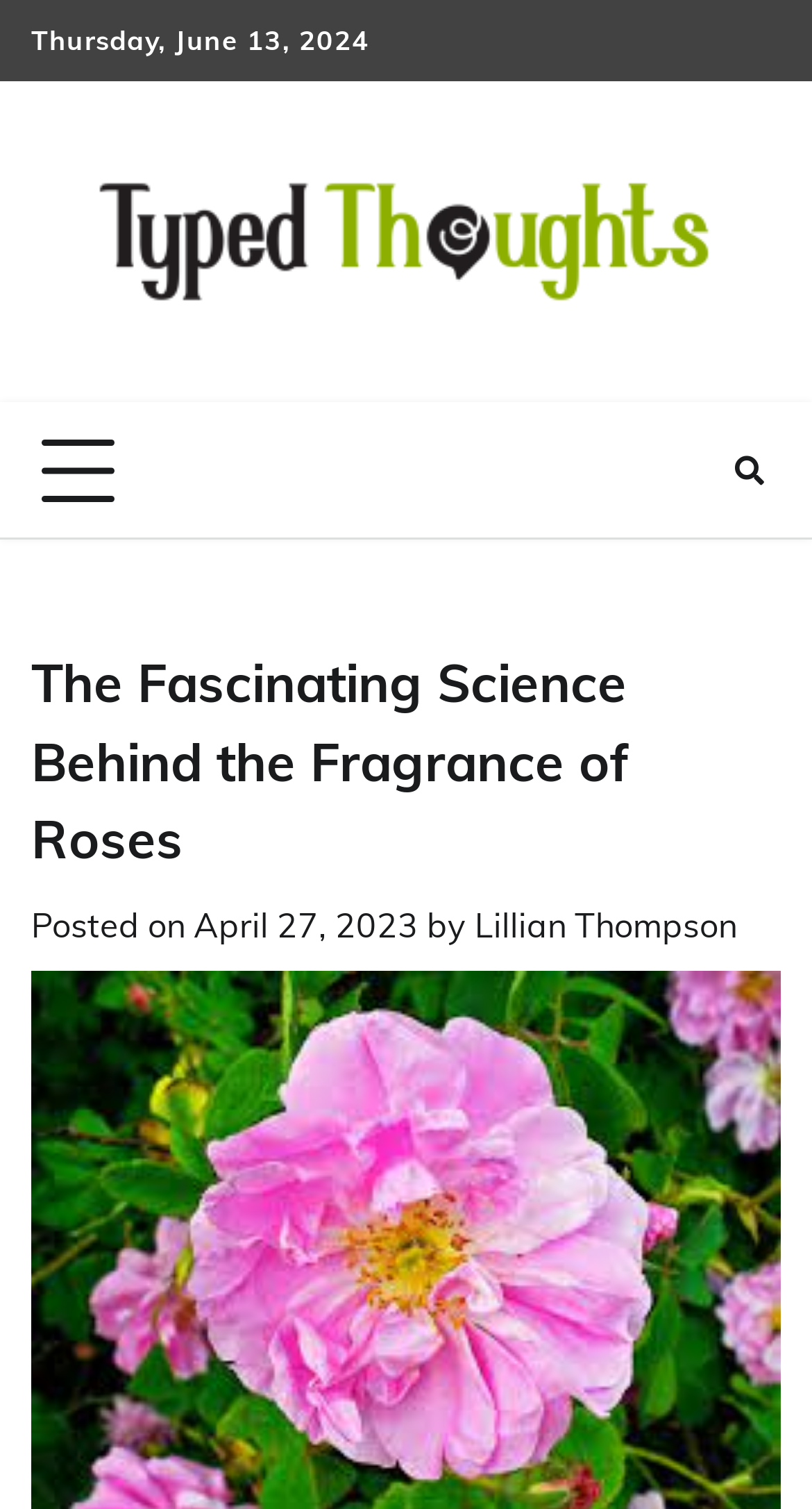What is the type of this webpage?
Refer to the image and give a detailed response to the question.

I inferred that this webpage is a blog post because it has a title, a date, an author, and a brief description, which are common elements of a blog post.